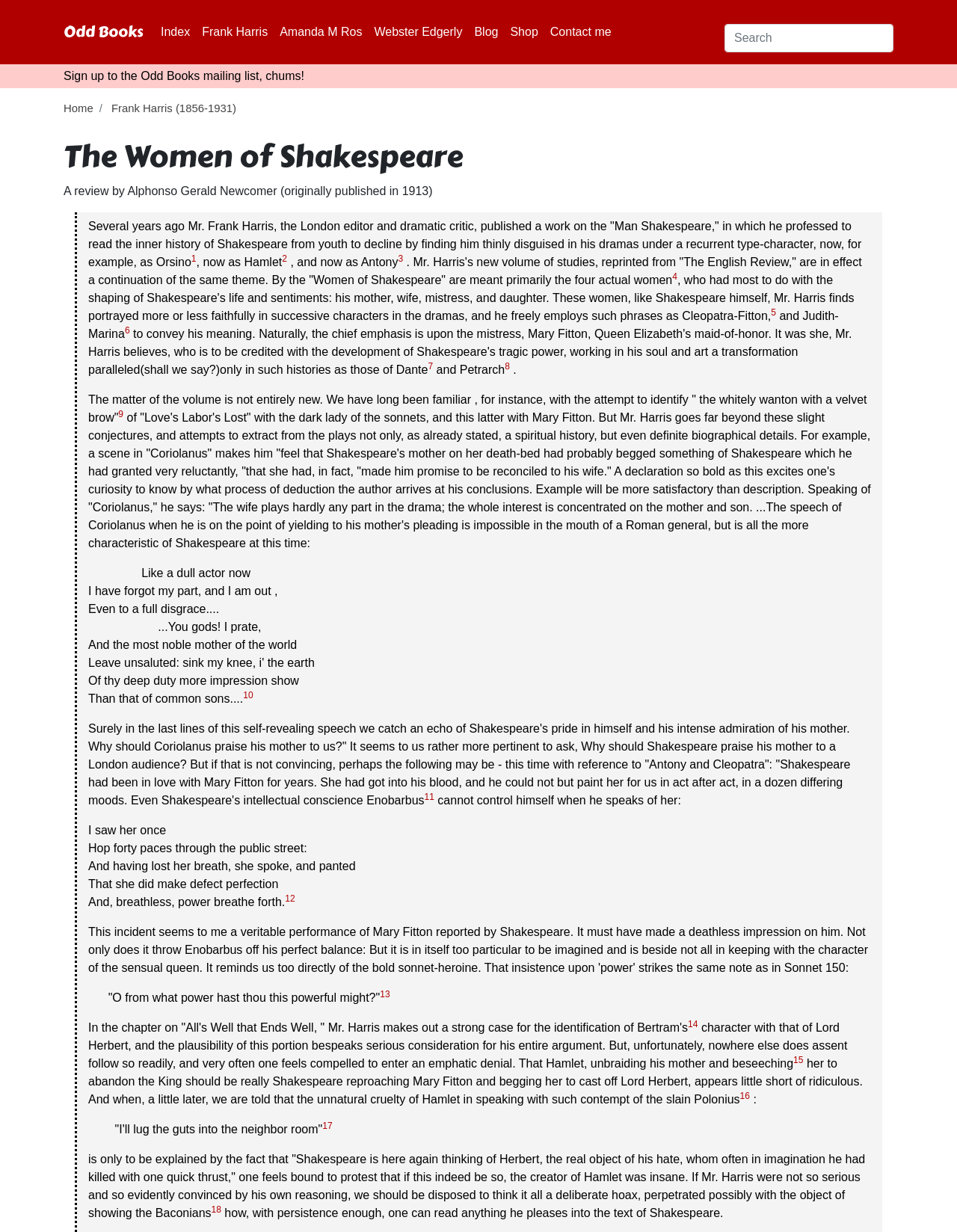Identify the coordinates of the bounding box for the element described below: "Frank Harris (1856-1931)". Return the coordinates as four float numbers between 0 and 1: [left, top, right, bottom].

[0.116, 0.083, 0.247, 0.093]